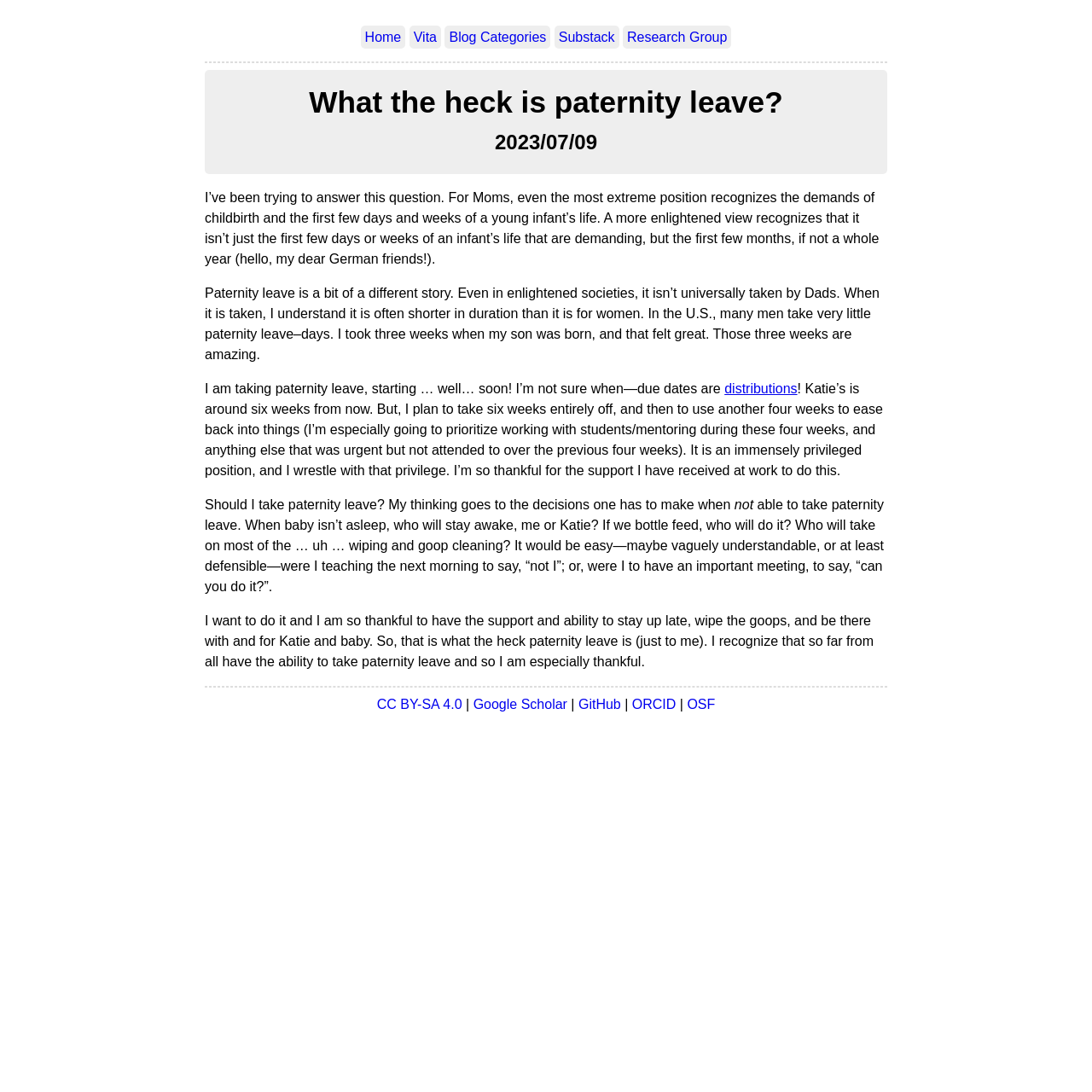Please locate the bounding box coordinates of the region I need to click to follow this instruction: "Share on Facebook".

None